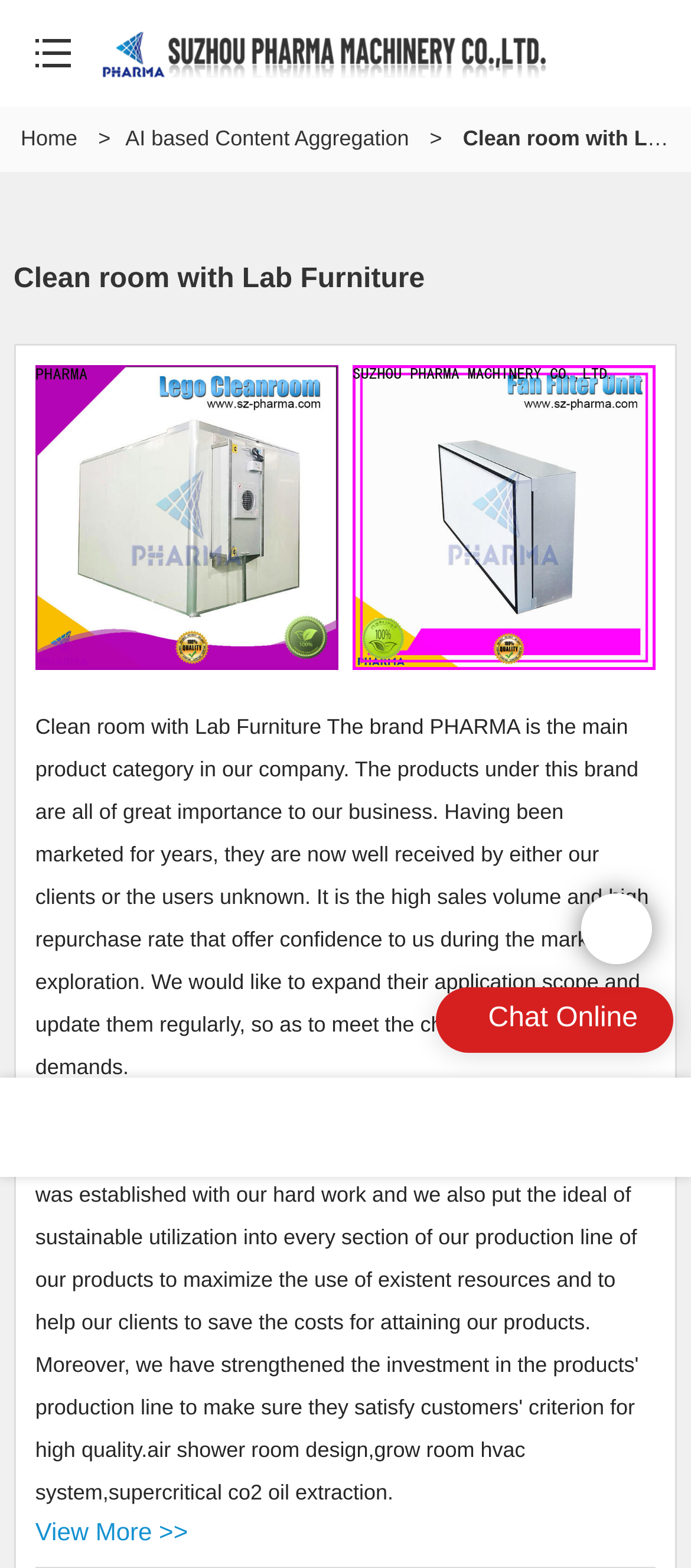Find the bounding box coordinates for the HTML element specified by: "View More >>".

[0.051, 0.965, 0.272, 0.988]